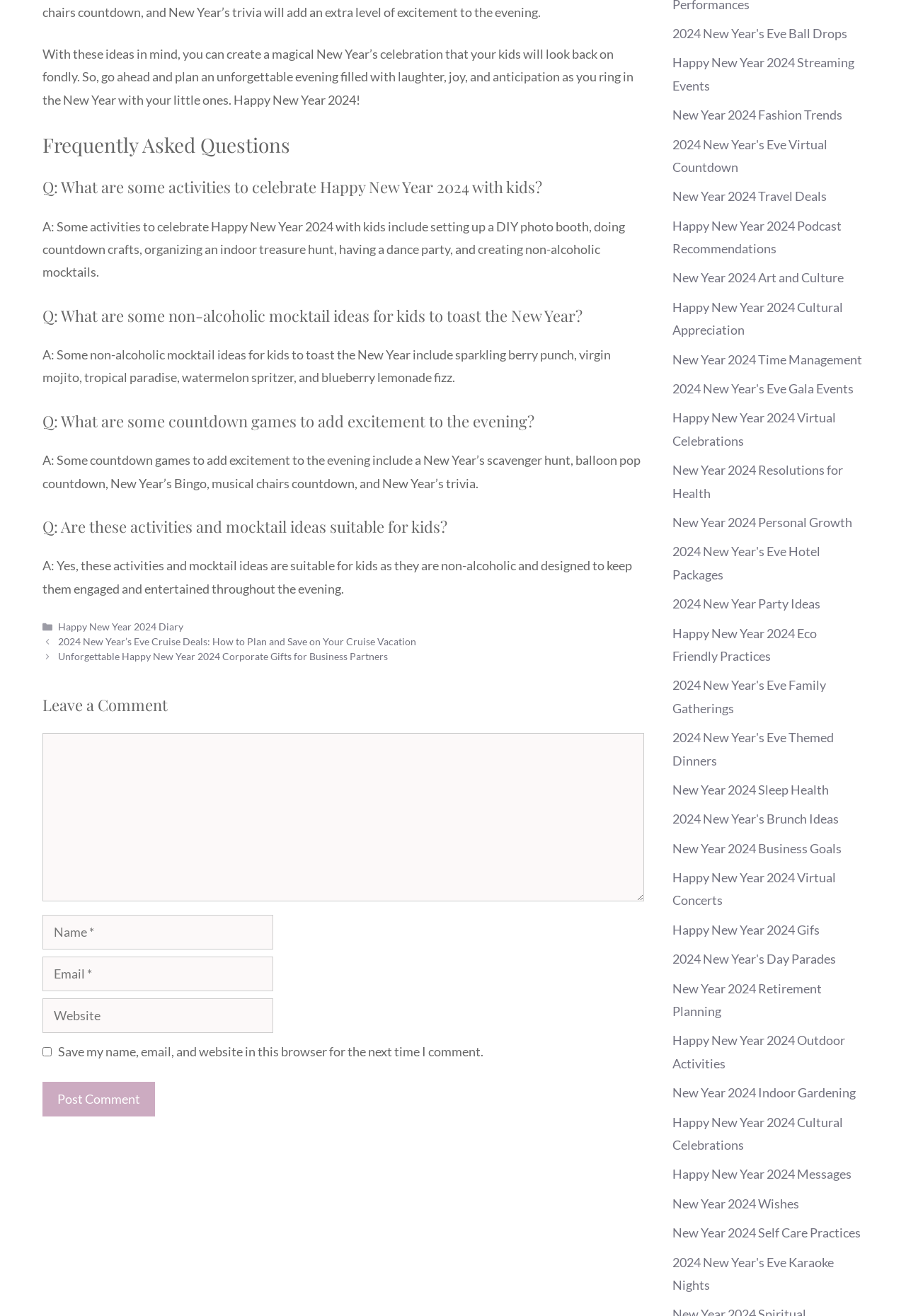What type of links are presented in the right-hand sidebar?
Use the information from the image to give a detailed answer to the question.

The right-hand sidebar contains a list of links related to New Year 2024, including topics such as party ideas, travel deals, and cultural celebrations, which are likely to be of interest to users who are planning to celebrate the holiday.